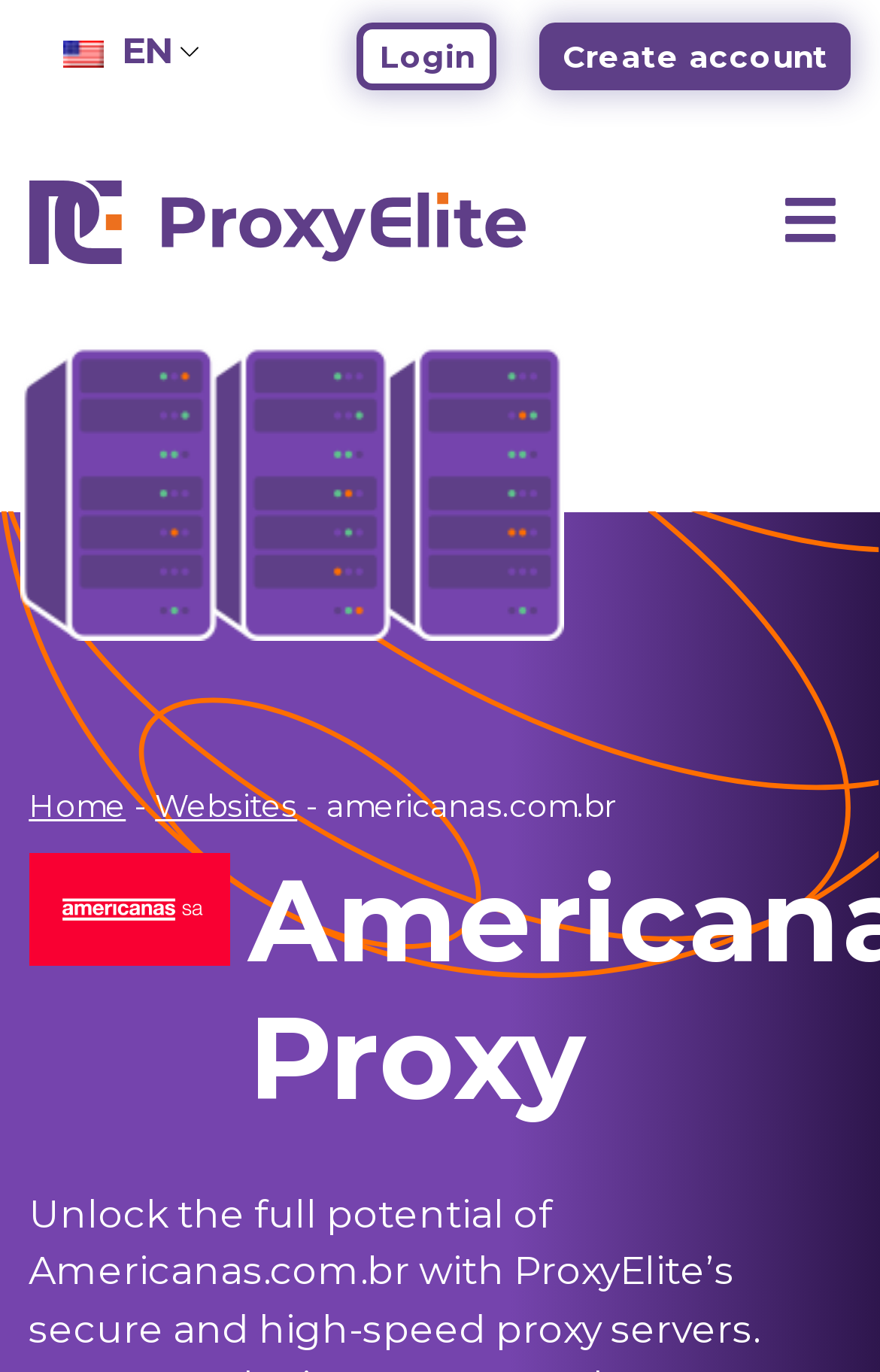Locate the bounding box coordinates of the area where you should click to accomplish the instruction: "Create an account".

[0.613, 0.016, 0.967, 0.066]